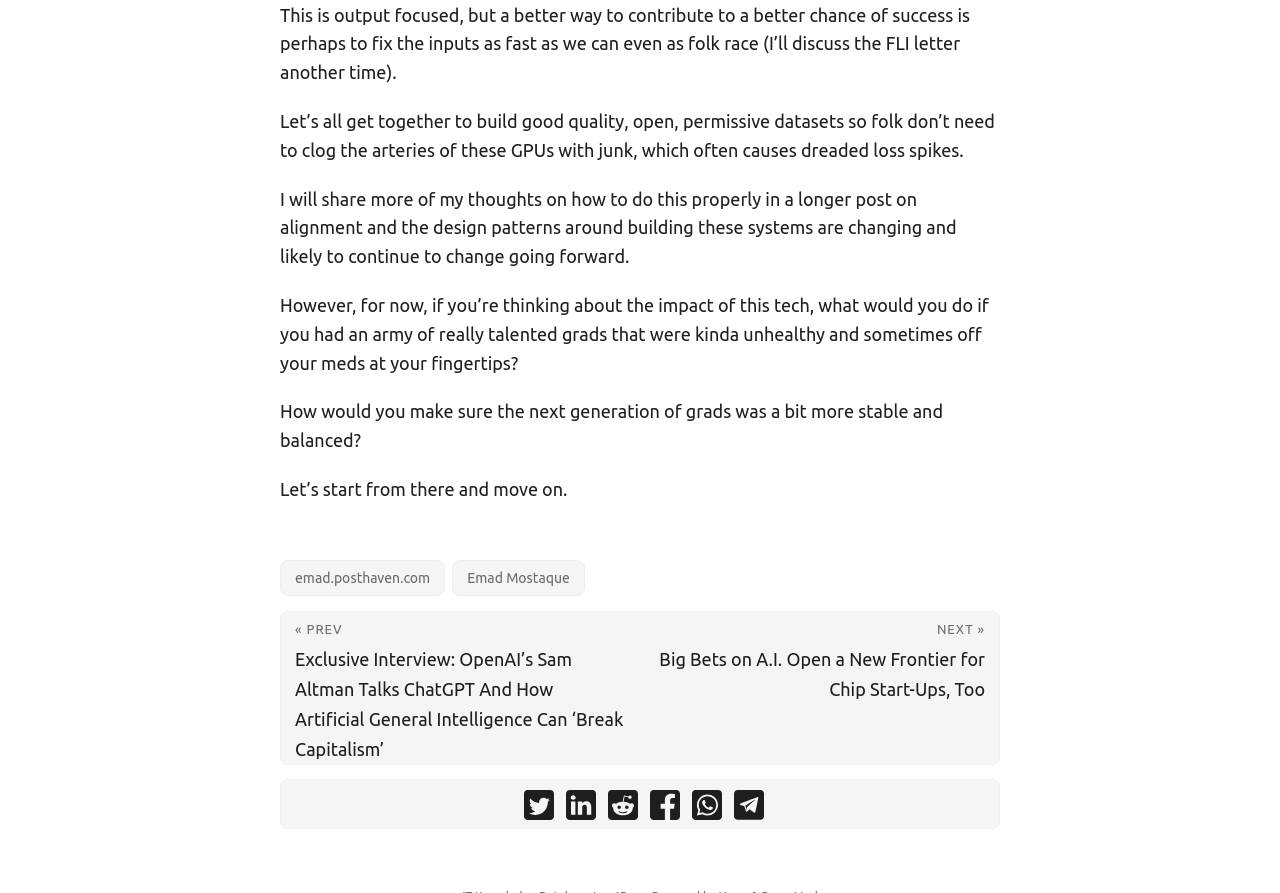Point out the bounding box coordinates of the section to click in order to follow this instruction: "Click on the link to the previous article".

[0.22, 0.685, 0.5, 0.855]